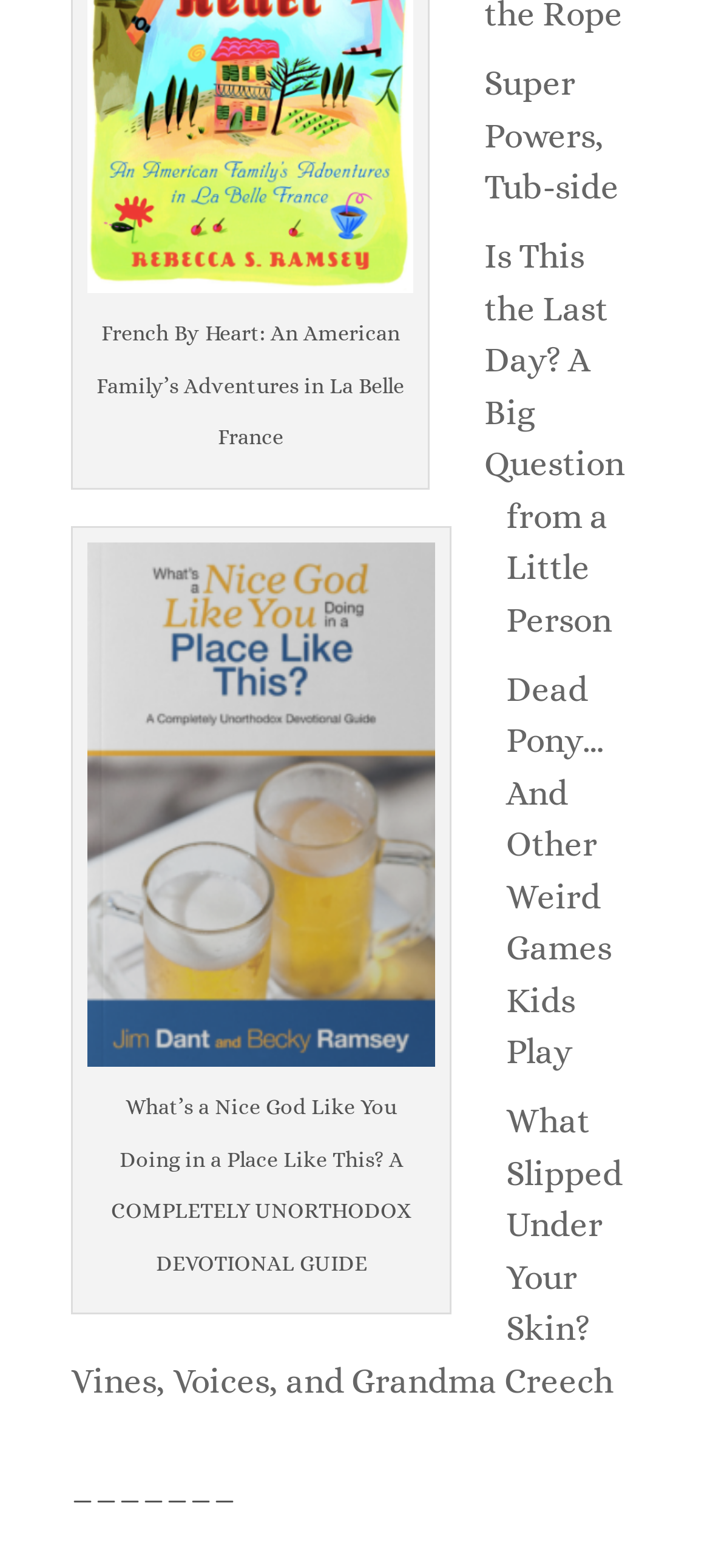What is the position of the link 'Super Powers, Tub-side'?
Give a single word or phrase answer based on the content of the image.

Top-right